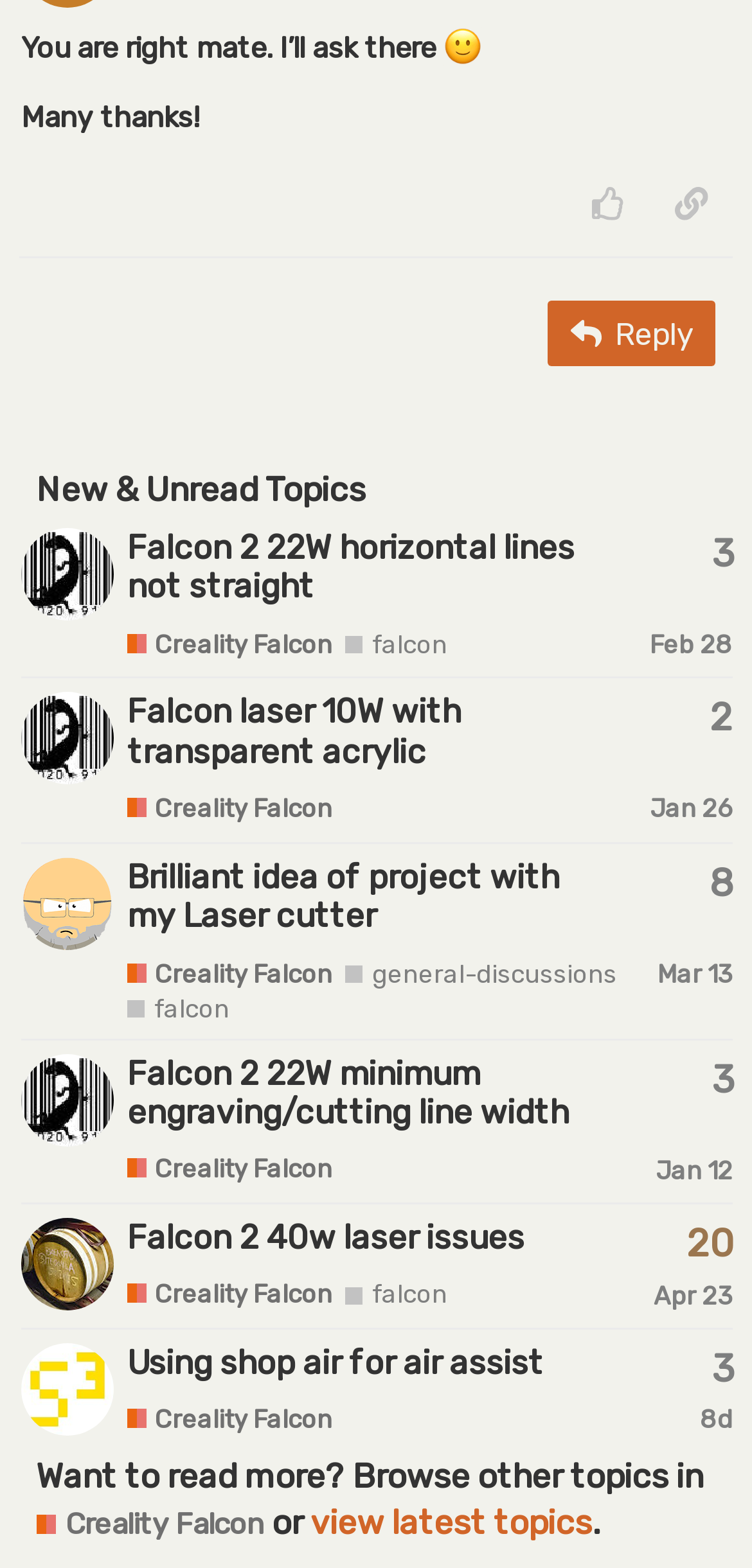How many replies does the fourth post have? Look at the image and give a one-word or short phrase answer.

20